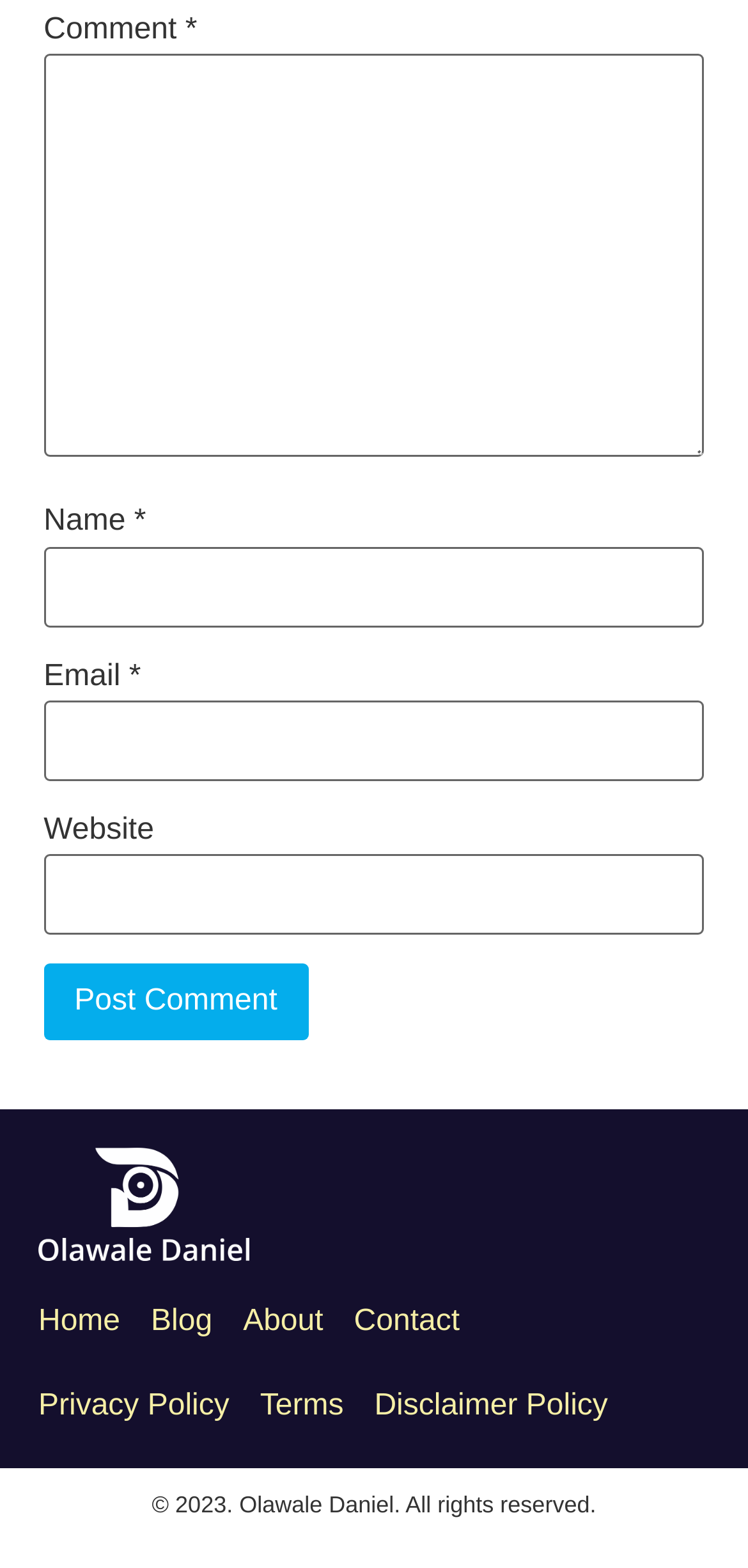Please locate the bounding box coordinates of the element that should be clicked to complete the given instruction: "Visit the Home page".

[0.051, 0.829, 0.161, 0.858]